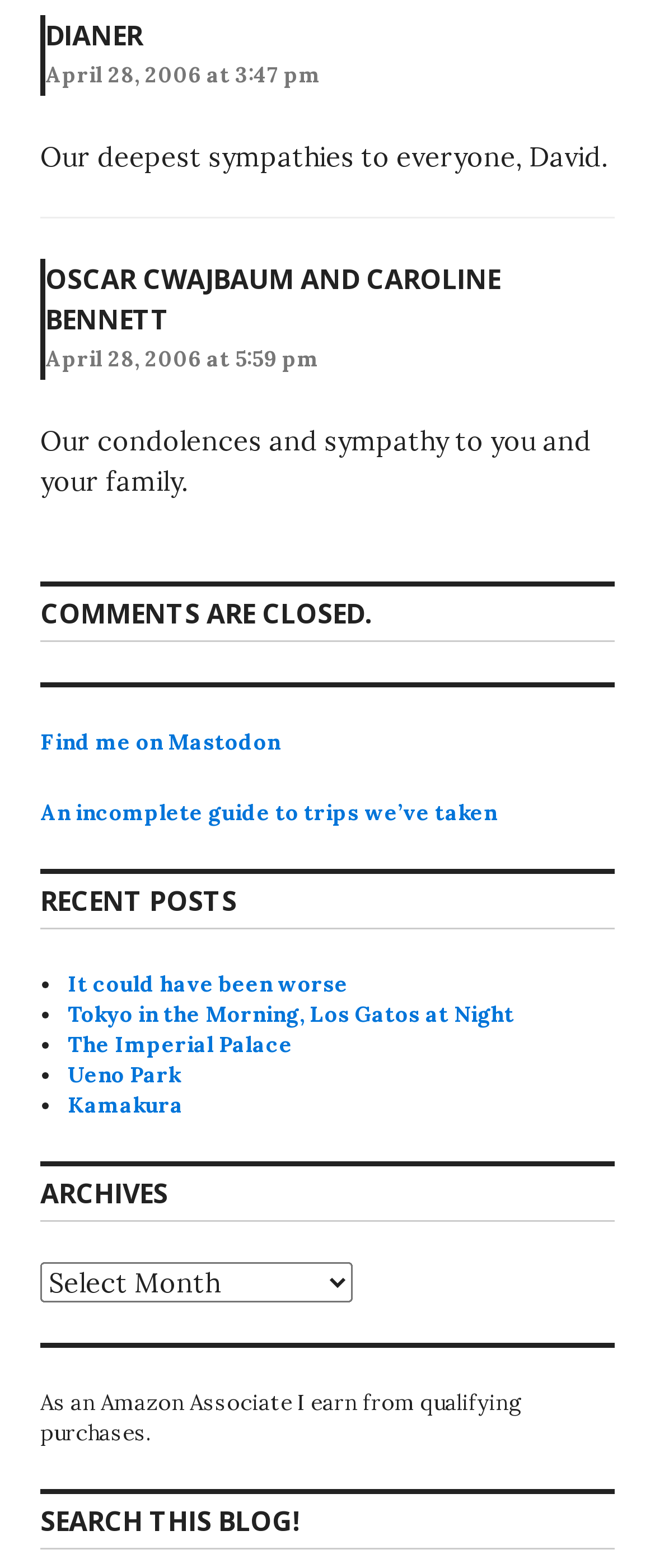Locate the bounding box coordinates of the area you need to click to fulfill this instruction: 'select an archive'. The coordinates must be in the form of four float numbers ranging from 0 to 1: [left, top, right, bottom].

[0.062, 0.805, 0.538, 0.831]